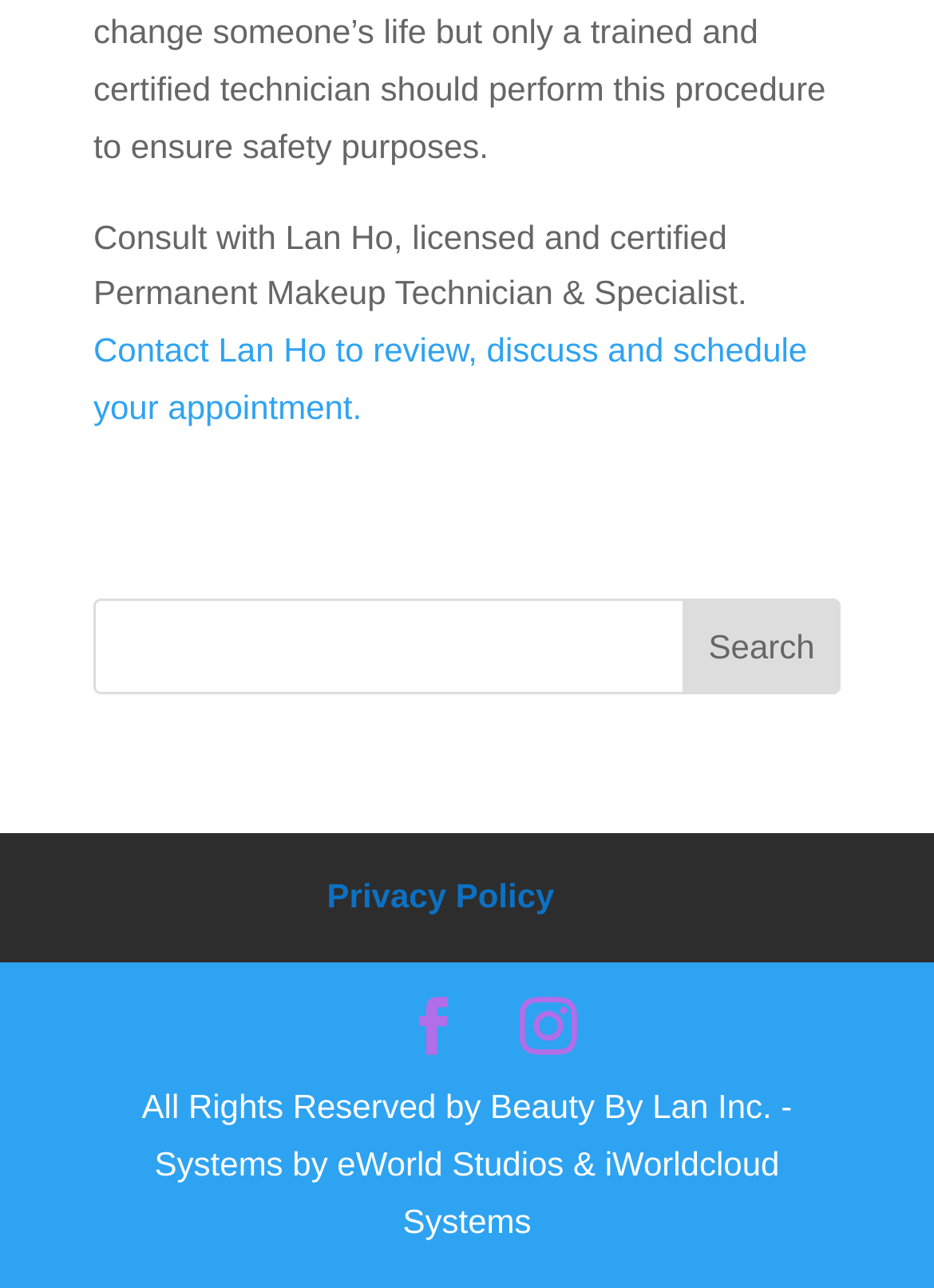Using the description "aria-label="Share via Twitter"", locate and provide the bounding box of the UI element.

None